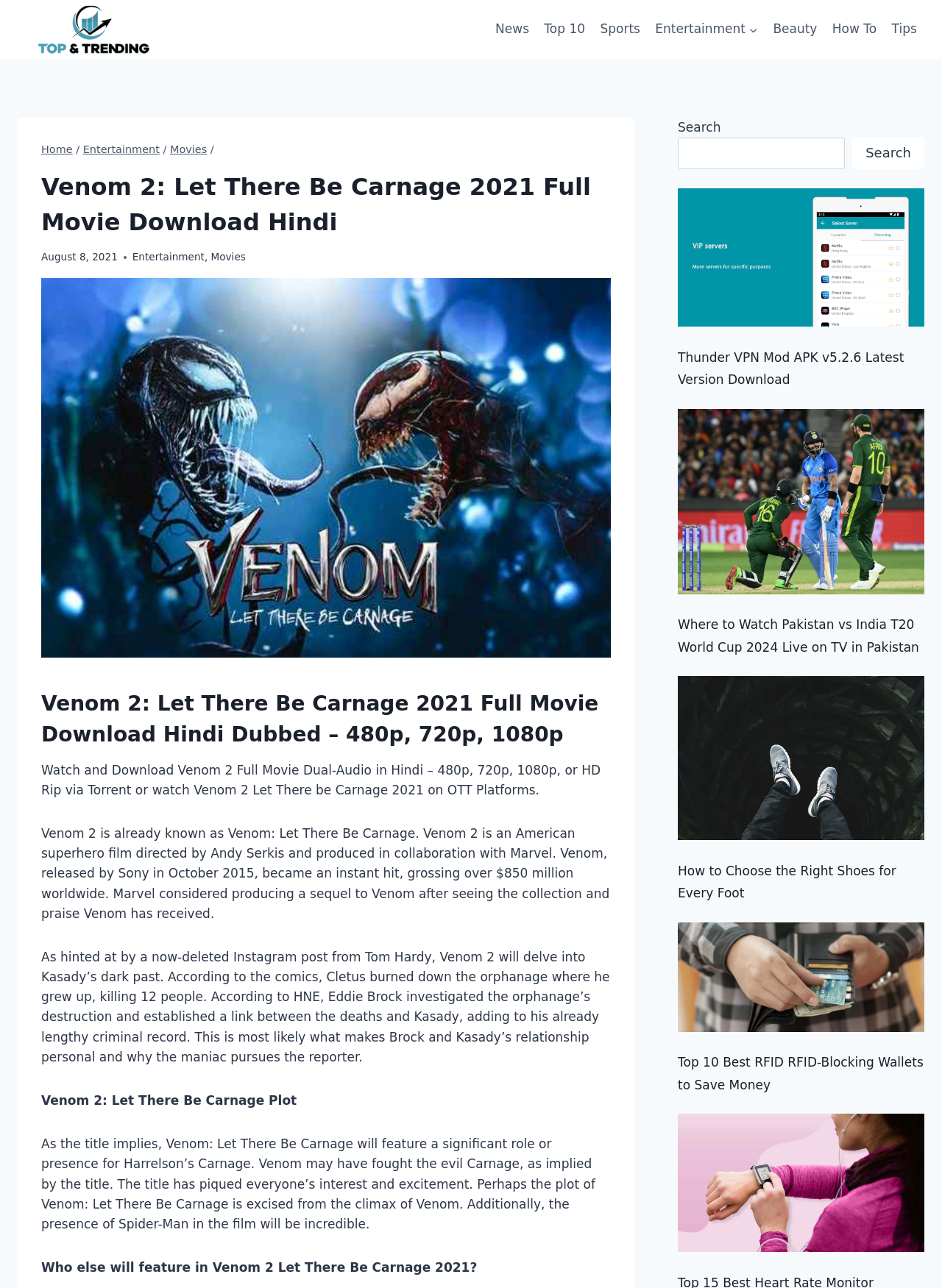Bounding box coordinates are specified in the format (top-left x, top-left y, bottom-right x, bottom-right y). All values are floating point numbers bounded between 0 and 1. Please provide the bounding box coordinate of the region this sentence describes: alt="Top and Trending New Logo"

[0.019, 0.004, 0.175, 0.042]